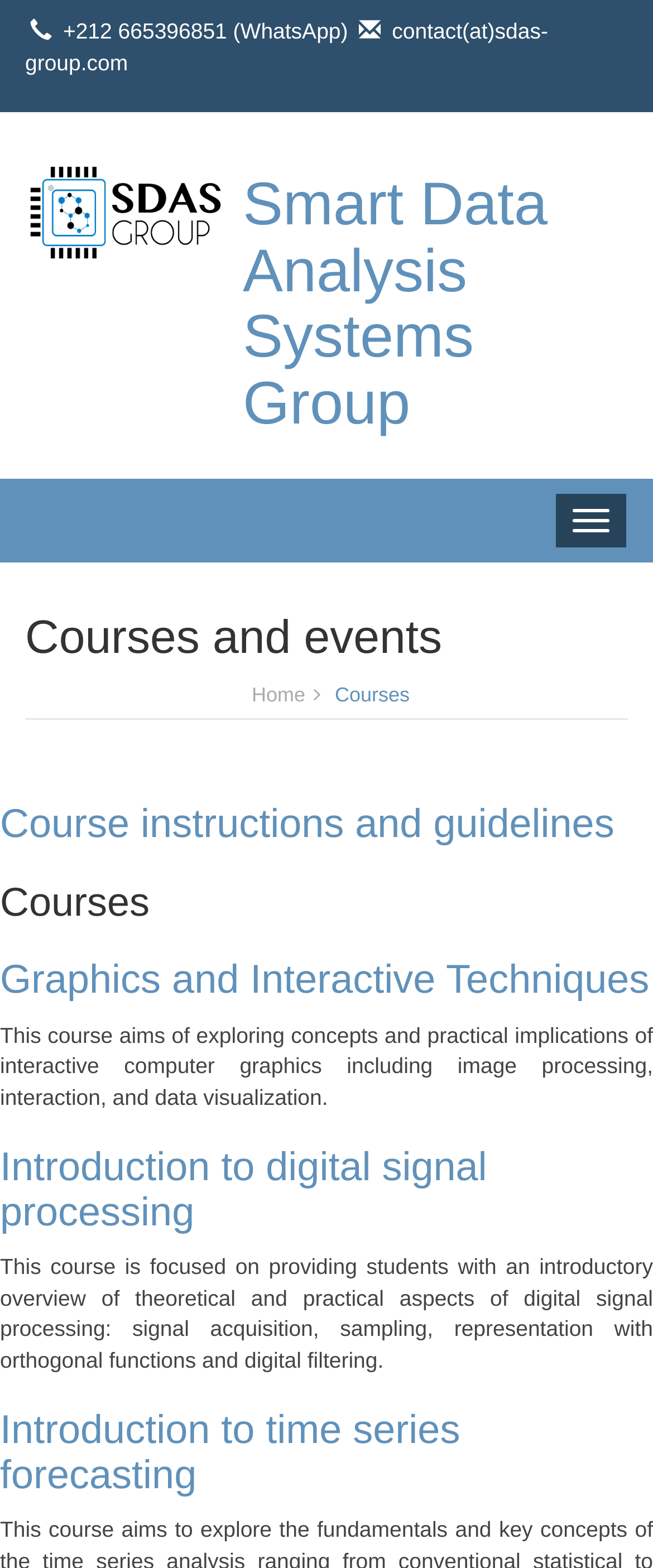Identify the bounding box coordinates for the UI element described as follows: Course instructions and guidelines. Use the format (top-left x, top-left y, bottom-right x, bottom-right y) and ensure all values are floating point numbers between 0 and 1.

[0.0, 0.512, 0.941, 0.541]